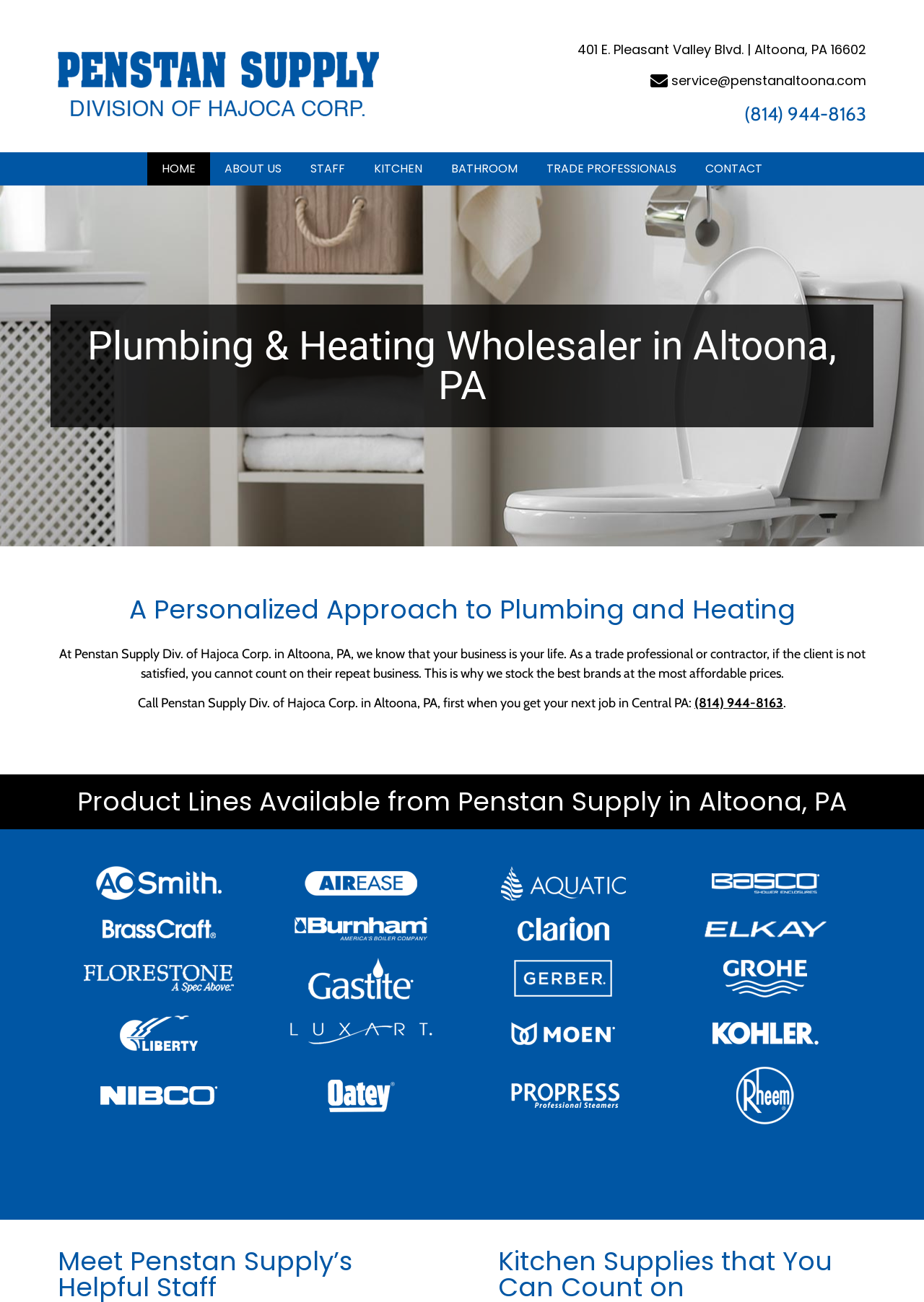Please identify the coordinates of the bounding box that should be clicked to fulfill this instruction: "Click the 'HOME' link".

[0.159, 0.117, 0.227, 0.142]